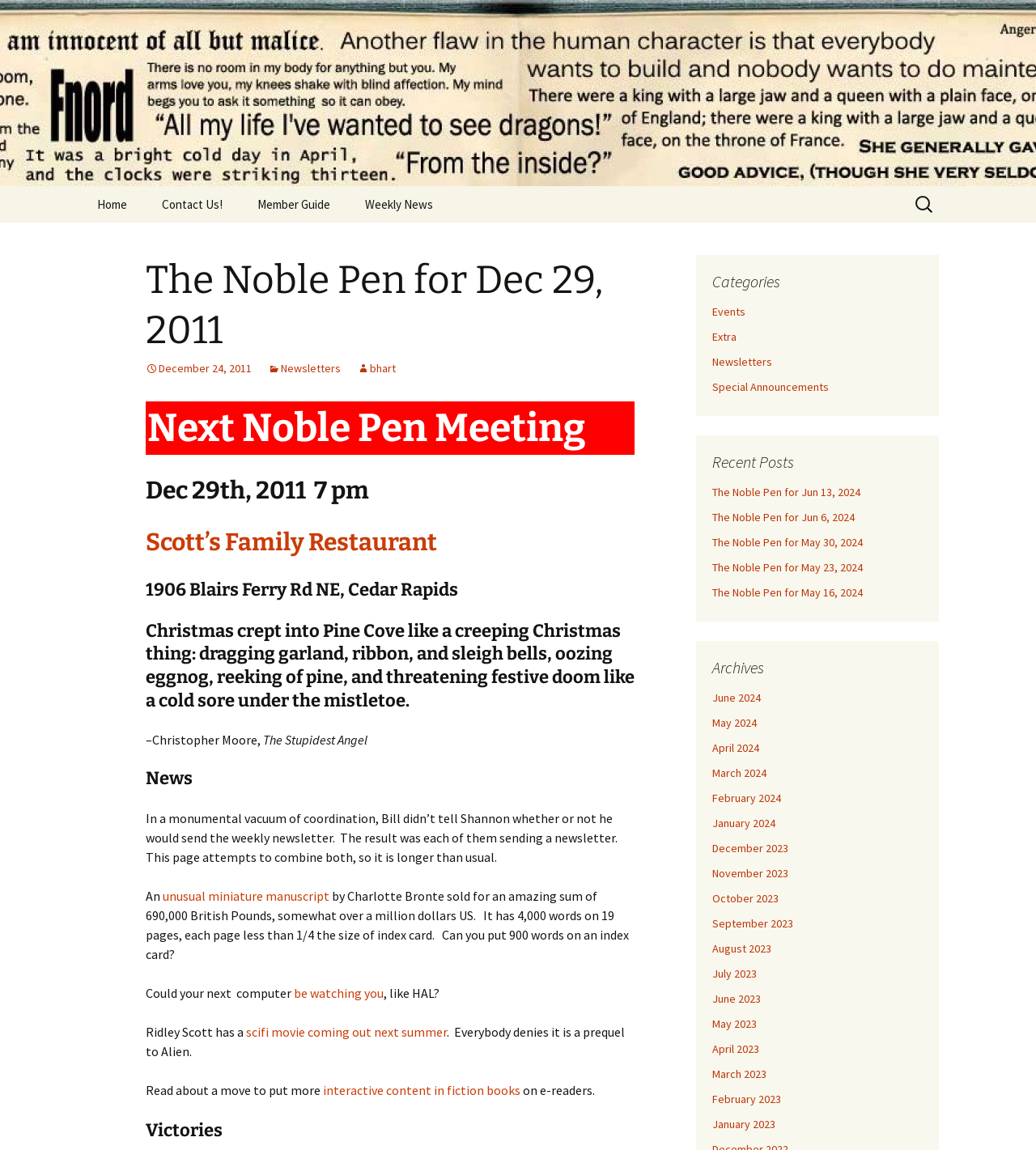Please identify the bounding box coordinates of the element's region that should be clicked to execute the following instruction: "Search for something". The bounding box coordinates must be four float numbers between 0 and 1, i.e., [left, top, right, bottom].

[0.88, 0.163, 0.906, 0.193]